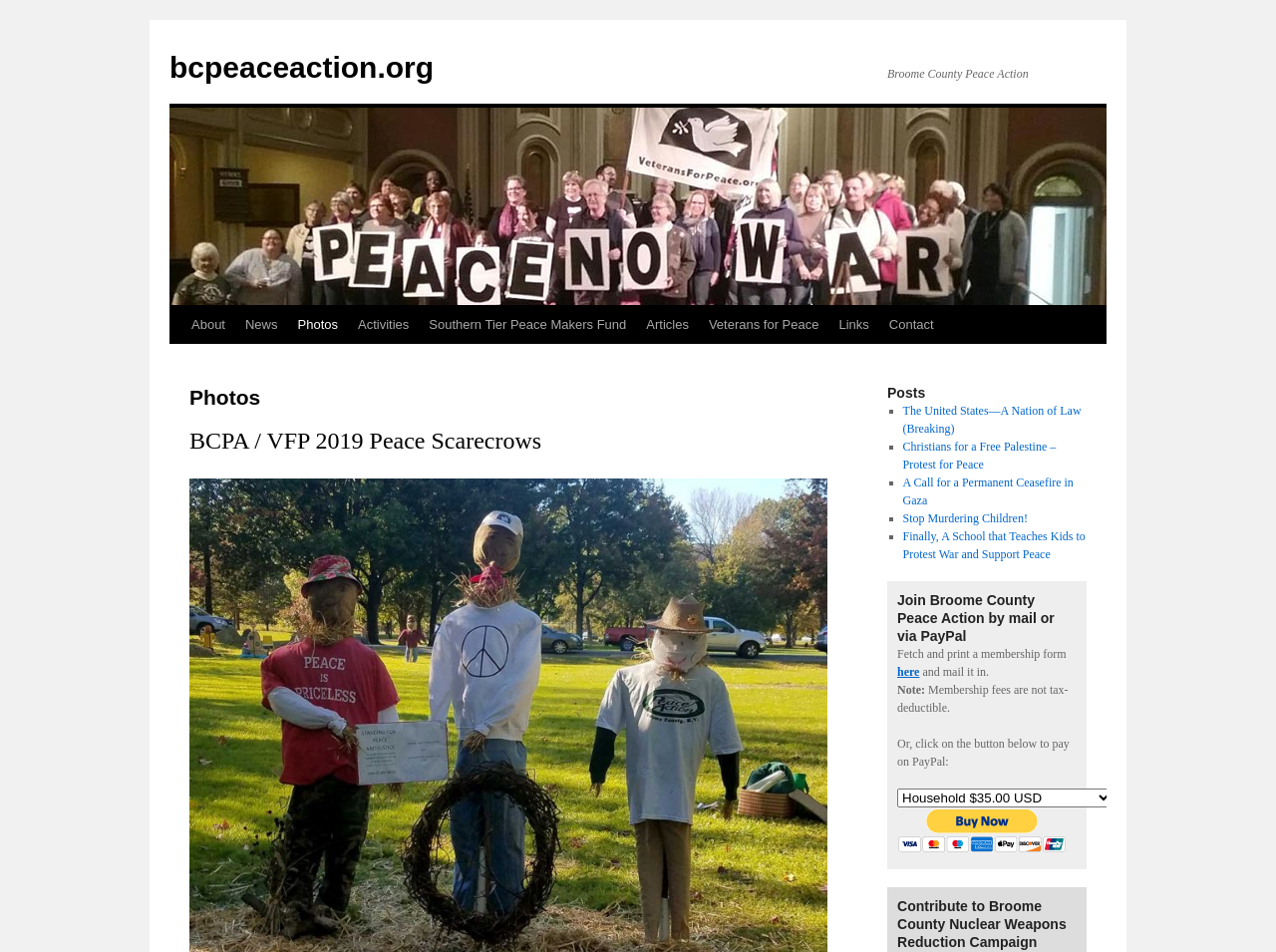Describe all the key features and sections of the webpage thoroughly.

The webpage is about Broome County Peace Action, an organization focused on promoting peace and non-violence. At the top left, there is a link to the organization's website, "bcpeaceaction.org", accompanied by an image of the same name. To the right of the image, the organization's name, "Broome County Peace Action", is displayed in text.

Below the top section, there is a navigation menu with links to various pages, including "About", "News", "Photos", "Activities", and more. These links are aligned horizontally and take up a significant portion of the page's width.

The main content of the page is divided into two sections. On the left, there is a heading "Photos" followed by a subheading "BCPA / VFP 2019 Peace Scarecrows". Below this, there are no visible elements.

On the right, there is a section with a heading "Posts" that lists several articles or news items. Each item is marked with a bullet point (■) and includes a link to the full article. The titles of the articles include "The United States—A Nation of Law (Breaking)", "Christians for a Free Palestine – Protest for Peace", and more.

Further down the page, there is a section with a heading "Join Broome County Peace Action by mail or via PayPal". This section provides information on how to become a member, including a link to print a membership form and instructions on how to pay via PayPal. There is also a note about membership fees not being tax-deductible.

Finally, at the bottom of the page, there is a section with a heading "Contribute to Broome County Nuclear Weapons Reduction Campaign", but it does not contain any visible content.